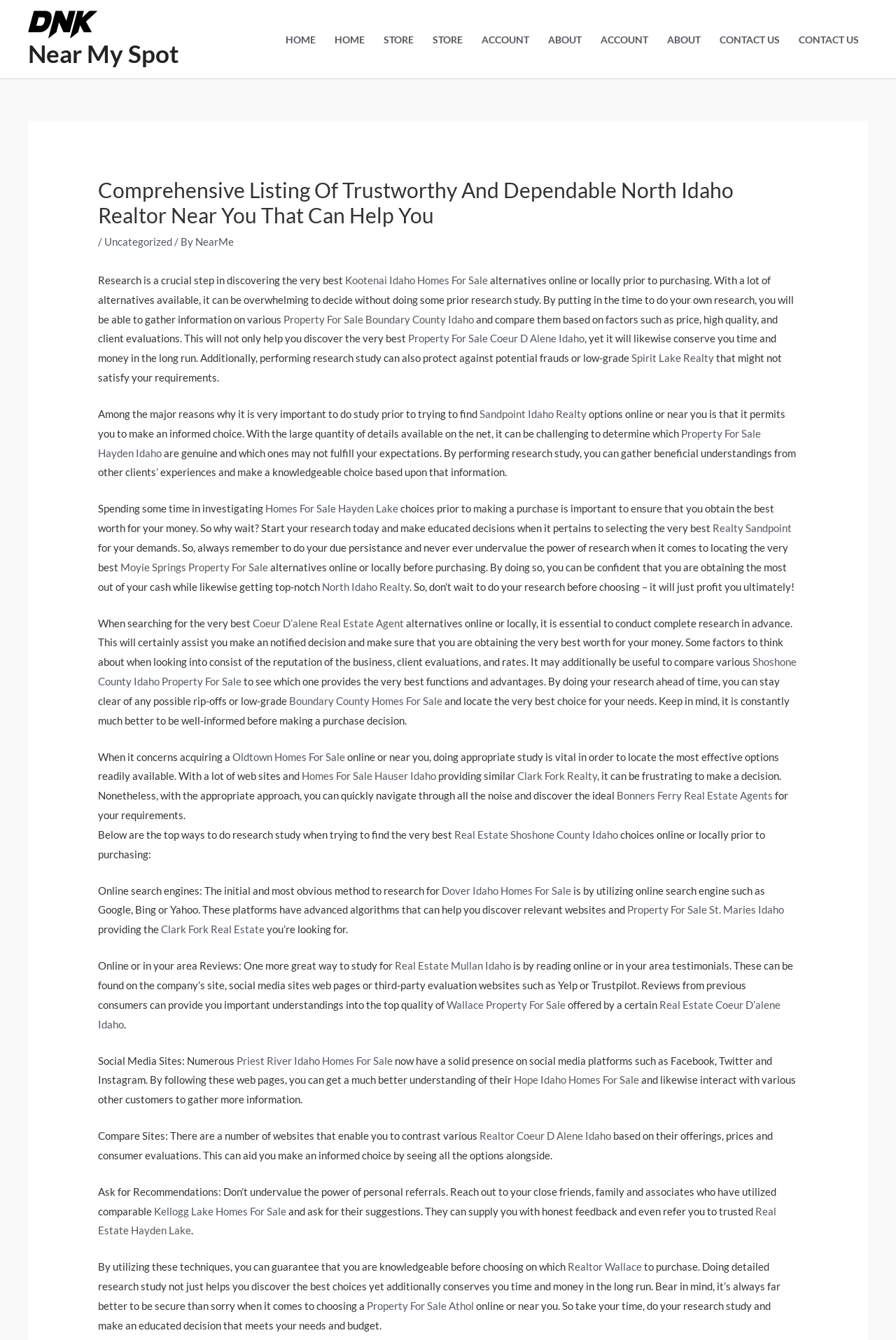What is the recommended approach to research?
Look at the screenshot and give a one-word or phrase answer.

Using online search engines